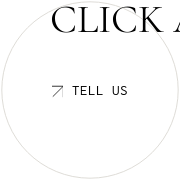Provide a thorough description of the image presented.

The image features a circular button with a clean and minimalist design, prominently displaying the text "CLICK" in an elegant font at the top. Below this, a subtle arrow pointing upwards is accompanied by the phrase "TELL US," hinting at user engagement or feedback. The overall layout emphasizes simplicity and clarity, inviting users to interact with the button. The background remains unobtrusive, ensuring that the message stands out effectively for any viewer.